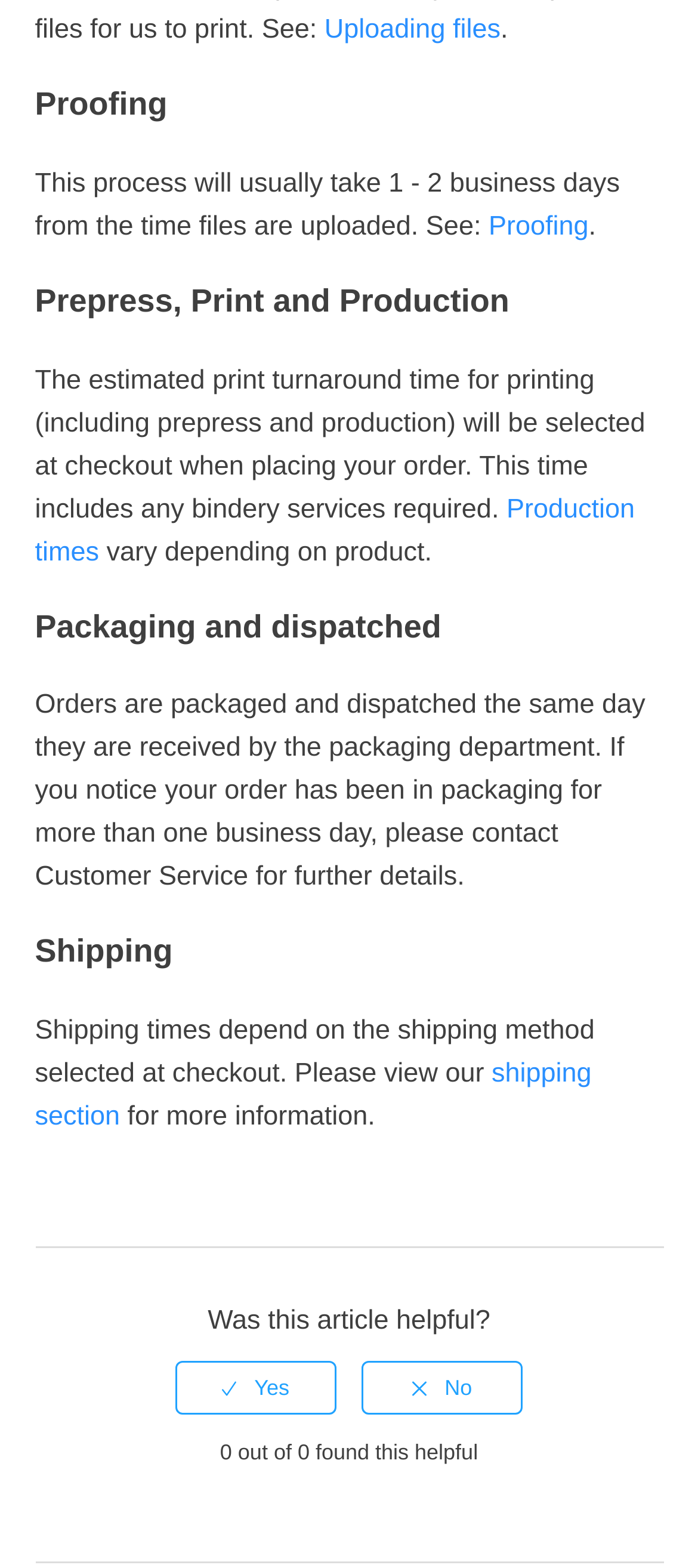Bounding box coordinates are specified in the format (top-left x, top-left y, bottom-right x, bottom-right y). All values are floating point numbers bounded between 0 and 1. Please provide the bounding box coordinate of the region this sentence describes: Production times

[0.05, 0.315, 0.909, 0.362]